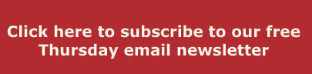Detail the scene shown in the image extensively.

The image features a bold call-to-action inviting viewers to subscribe to a free Thursday email newsletter. Set against a vibrant red background, the text reads, "Click here to subscribe to our free Thursday email newsletter" in a clear, white font. This engaging design aims to capture attention and encourage readers to stay informed about the latest updates and events related to the Encore Music & Ideas Festival, enhancing their connection to the Cleveland Classical music community.